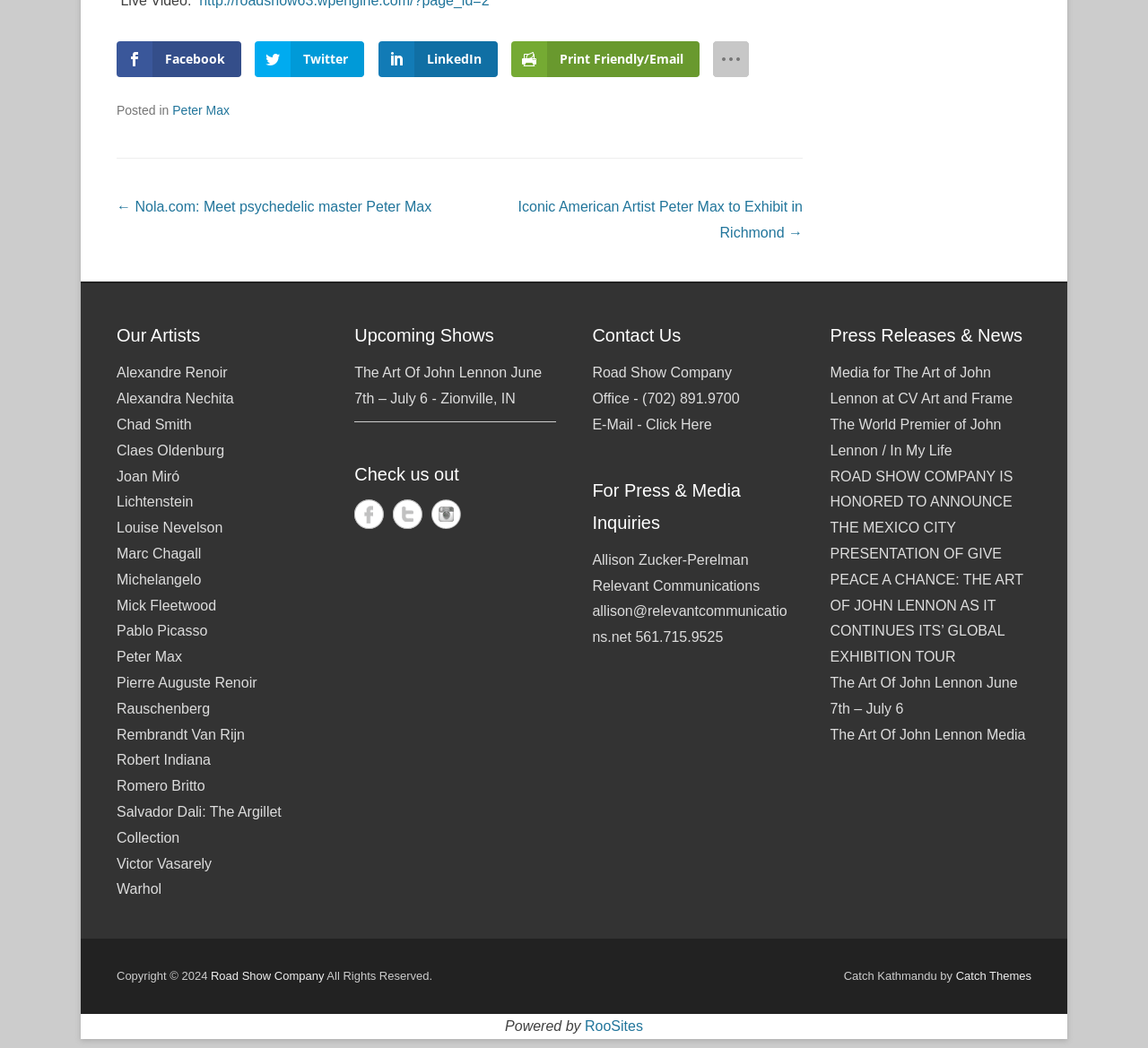Please find the bounding box for the following UI element description. Provide the coordinates in (top-left x, top-left y, bottom-right x, bottom-right y) format, with values between 0 and 1: Rauschenberg

[0.102, 0.669, 0.183, 0.683]